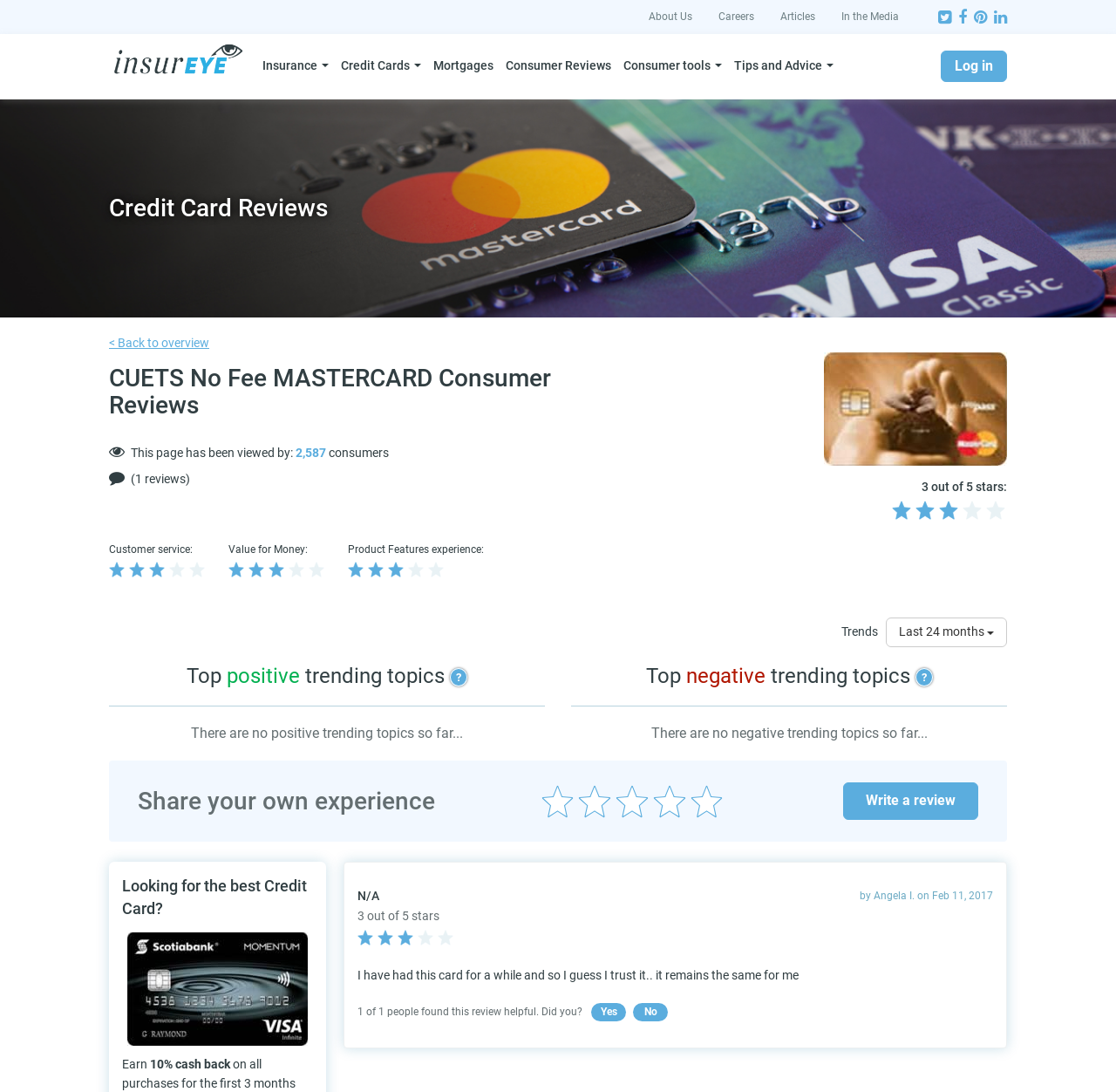Analyze the image and provide a detailed answer to the question: What is the rating of CUETS No Fee MASTERCARD?

I found the rating by looking at the static text '3 out of 5 stars:' and the corresponding generic element '3.0 out of 5 stars' on the webpage.